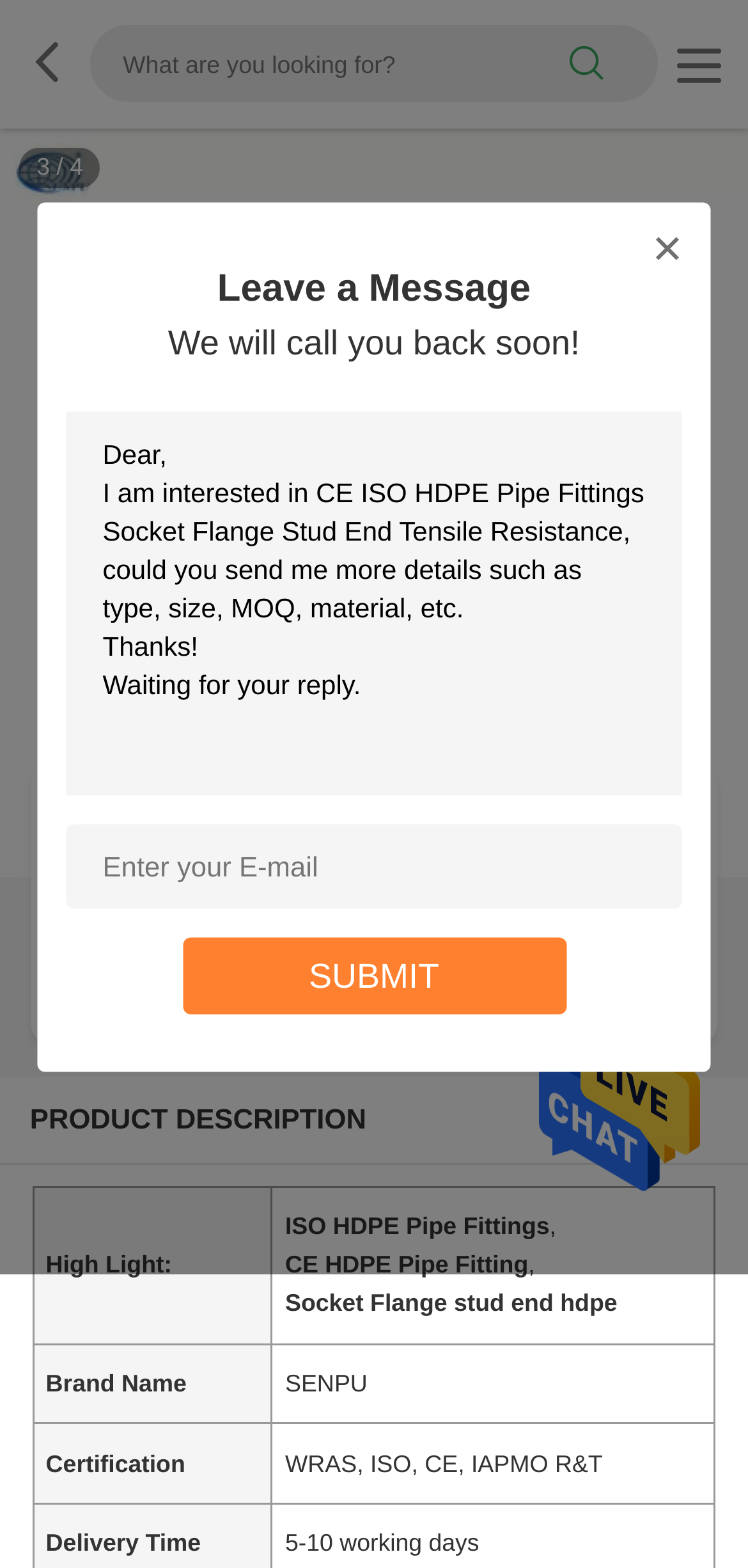Find the coordinates for the bounding box of the element with this description: "Contact Us".

[0.521, 0.594, 0.919, 0.64]